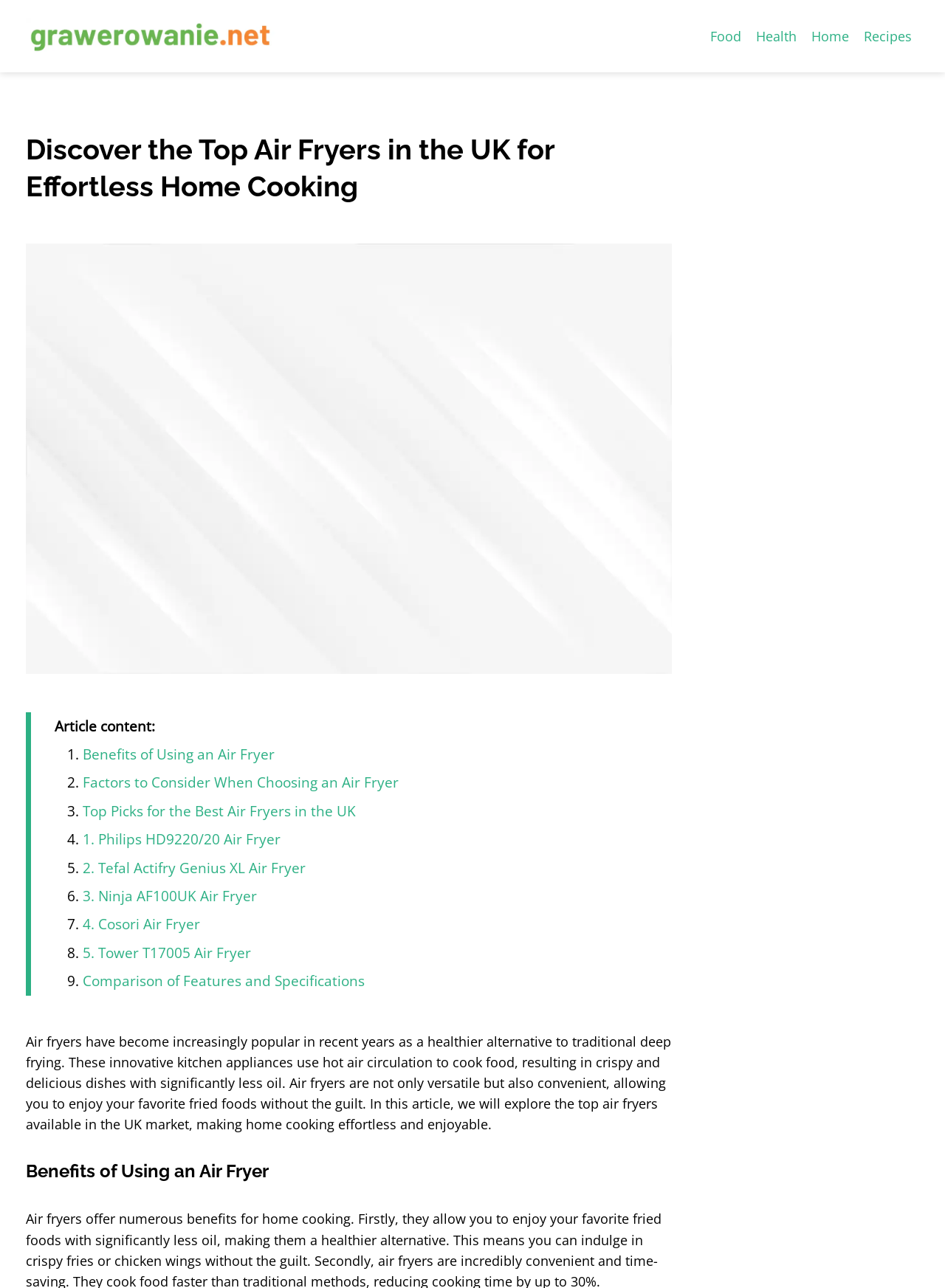What is the purpose of using an air fryer?
Use the screenshot to answer the question with a single word or phrase.

Healthier alternative